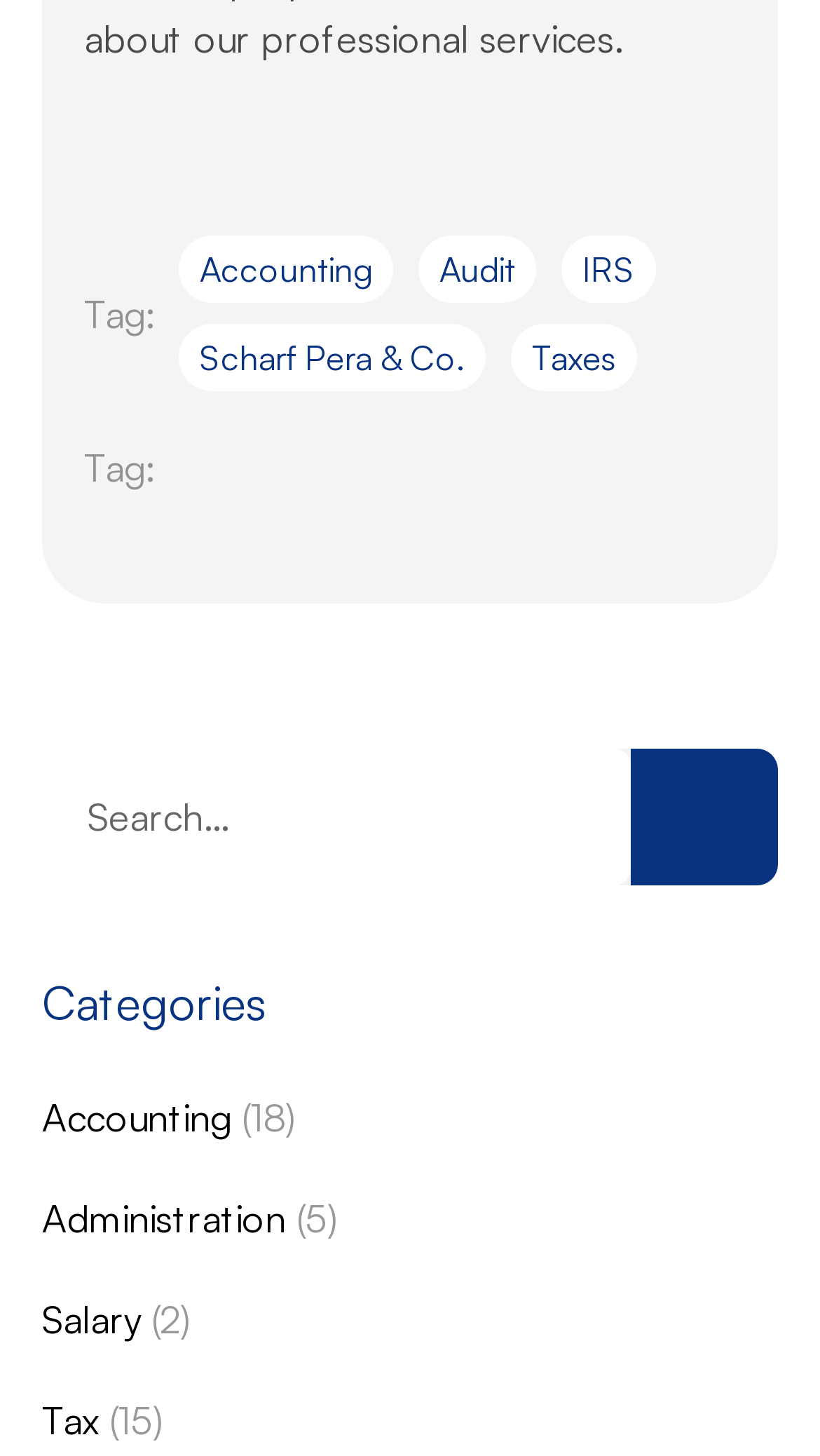Given the following UI element description: "Scharf Pera & Co.", find the bounding box coordinates in the webpage screenshot.

[0.218, 0.222, 0.592, 0.269]